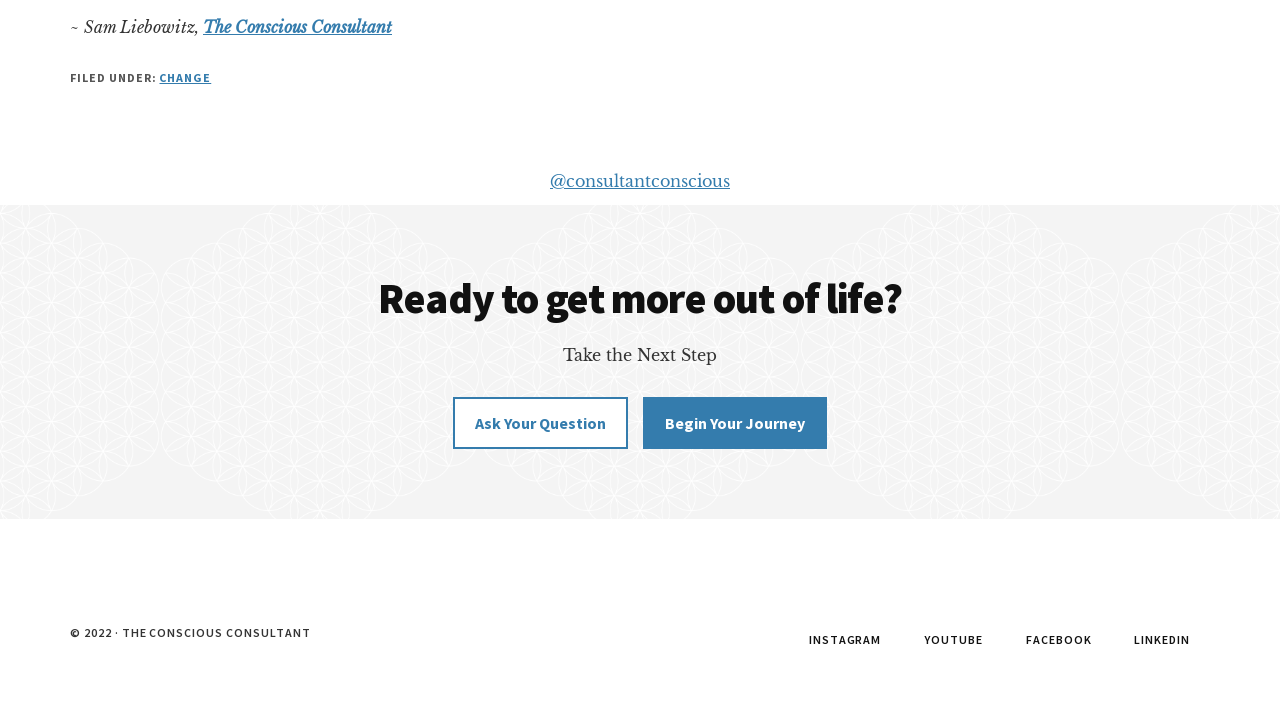Utilize the details in the image to thoroughly answer the following question: What is the copyright year?

The copyright year is located at the bottom of the webpage, where it is written as '© 2022 · THE CONSCIOUS CONSULTANT', indicating that the content is copyrighted in the year 2022.